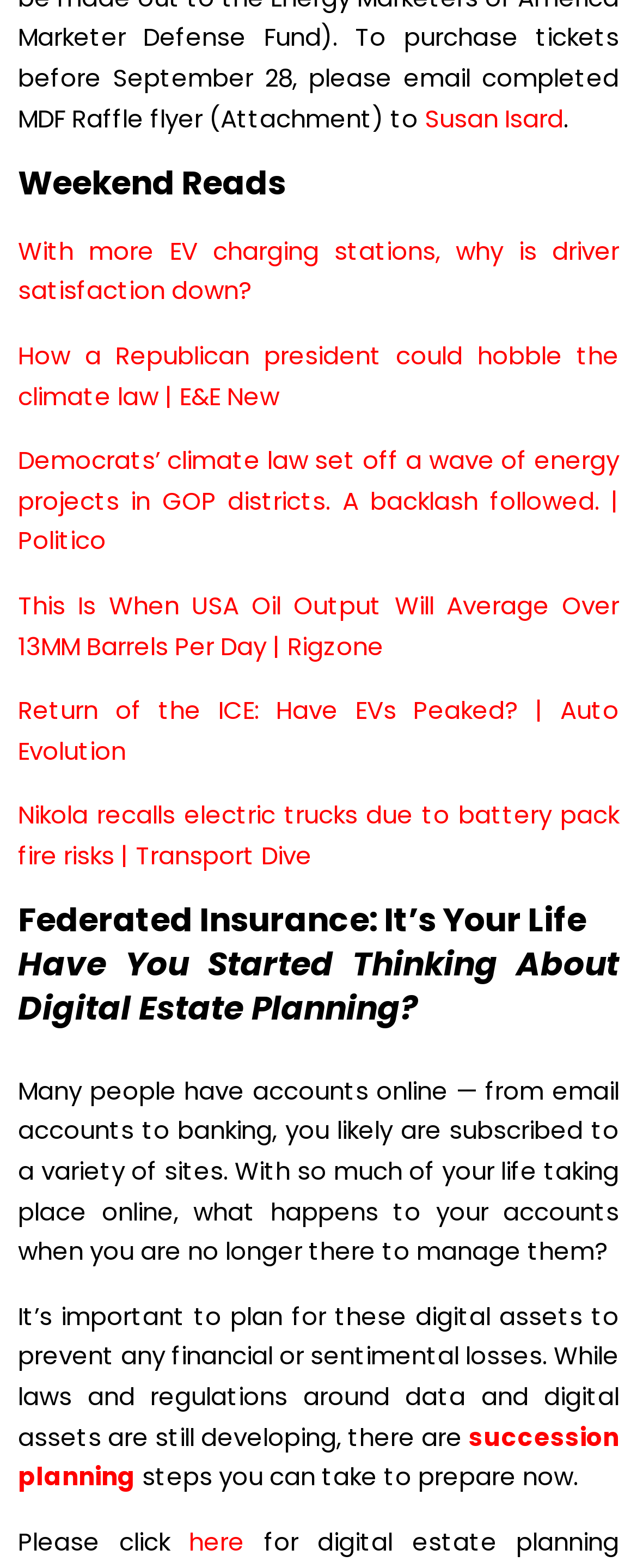Provide a short answer to the following question with just one word or phrase: How many links are there in the webpage?

9